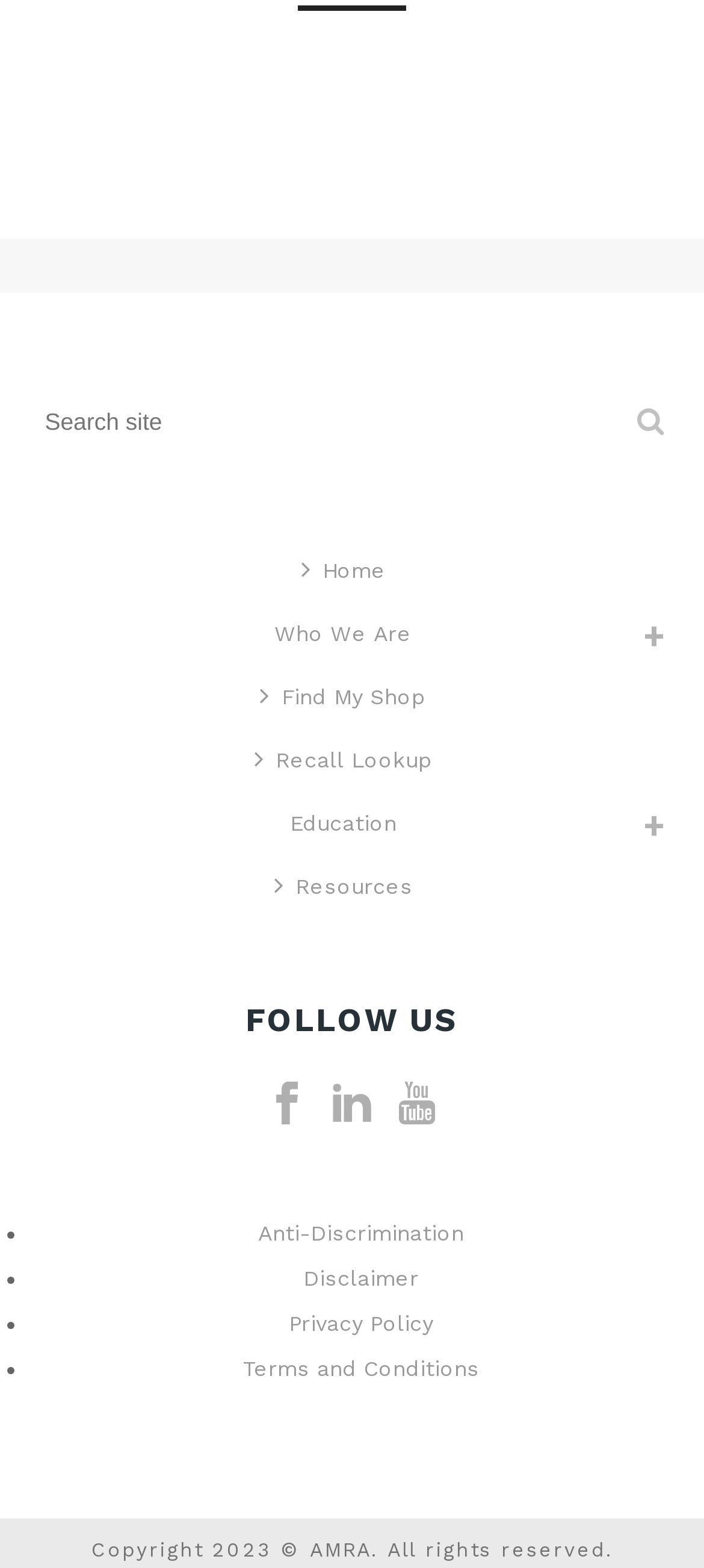Find the bounding box coordinates of the area to click in order to follow the instruction: "Go to Recall Lookup".

[0.347, 0.465, 0.653, 0.505]